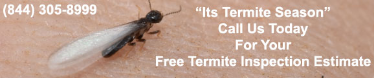Offer a detailed narrative of the image.

The image features a close-up of a termite, highlighting its distinctive wings and body shape, which emphasizes the urgency of pest control during "Termite Season." Accompanying the image is a clear call to action, encouraging viewers to call for a free termite inspection estimate. The prominent contact number, (844) 305-8999, is displayed at the bottom, ensuring easy access for those seeking assistance. This visual effectively communicates the importance of addressing termite infestations promptly, reinforcing the role of professional pest control services in protecting homes and properties from potential damage.